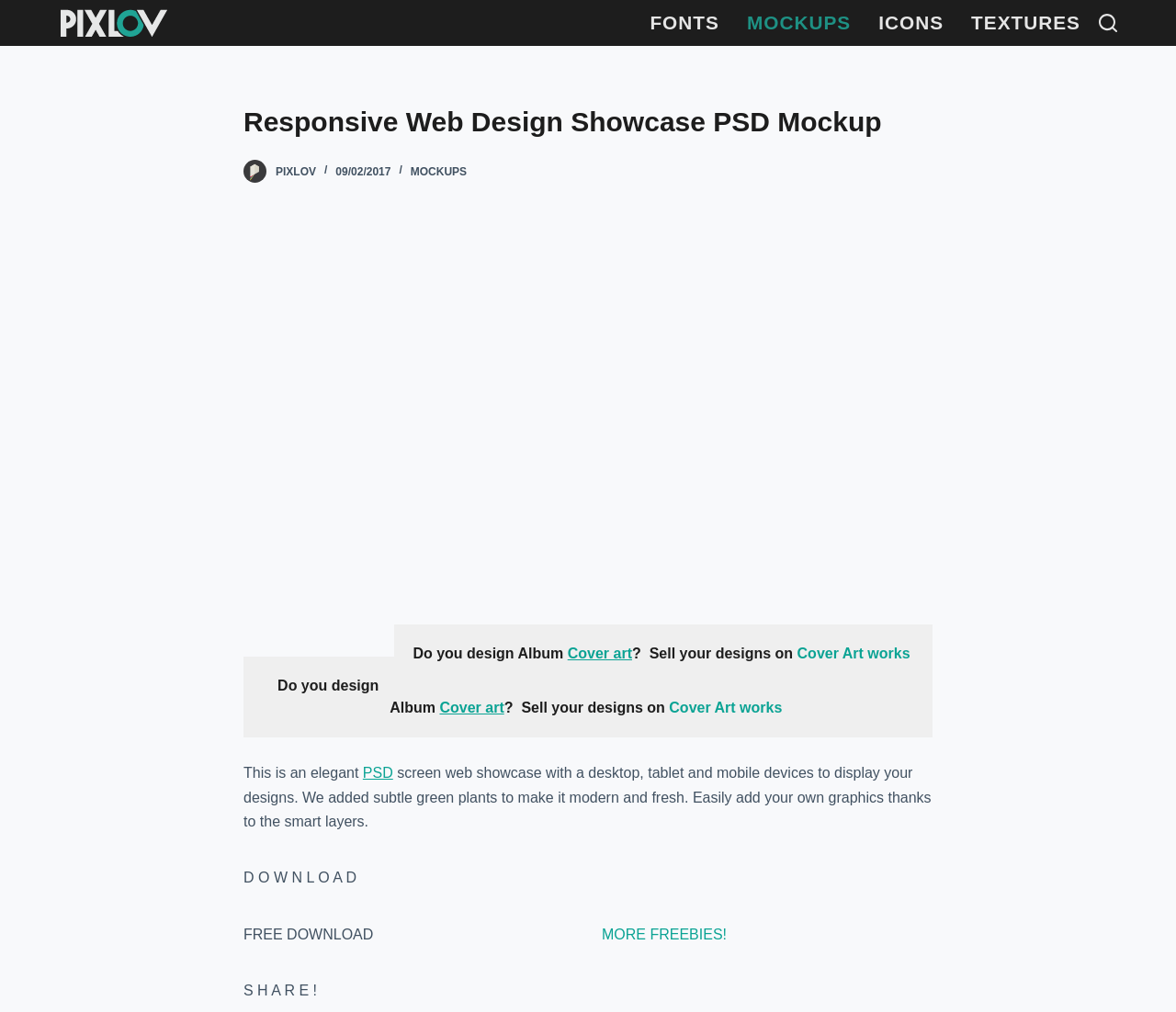Please identify the bounding box coordinates of the element's region that should be clicked to execute the following instruction: "Explore more freebies". The bounding box coordinates must be four float numbers between 0 and 1, i.e., [left, top, right, bottom].

[0.512, 0.915, 0.618, 0.931]